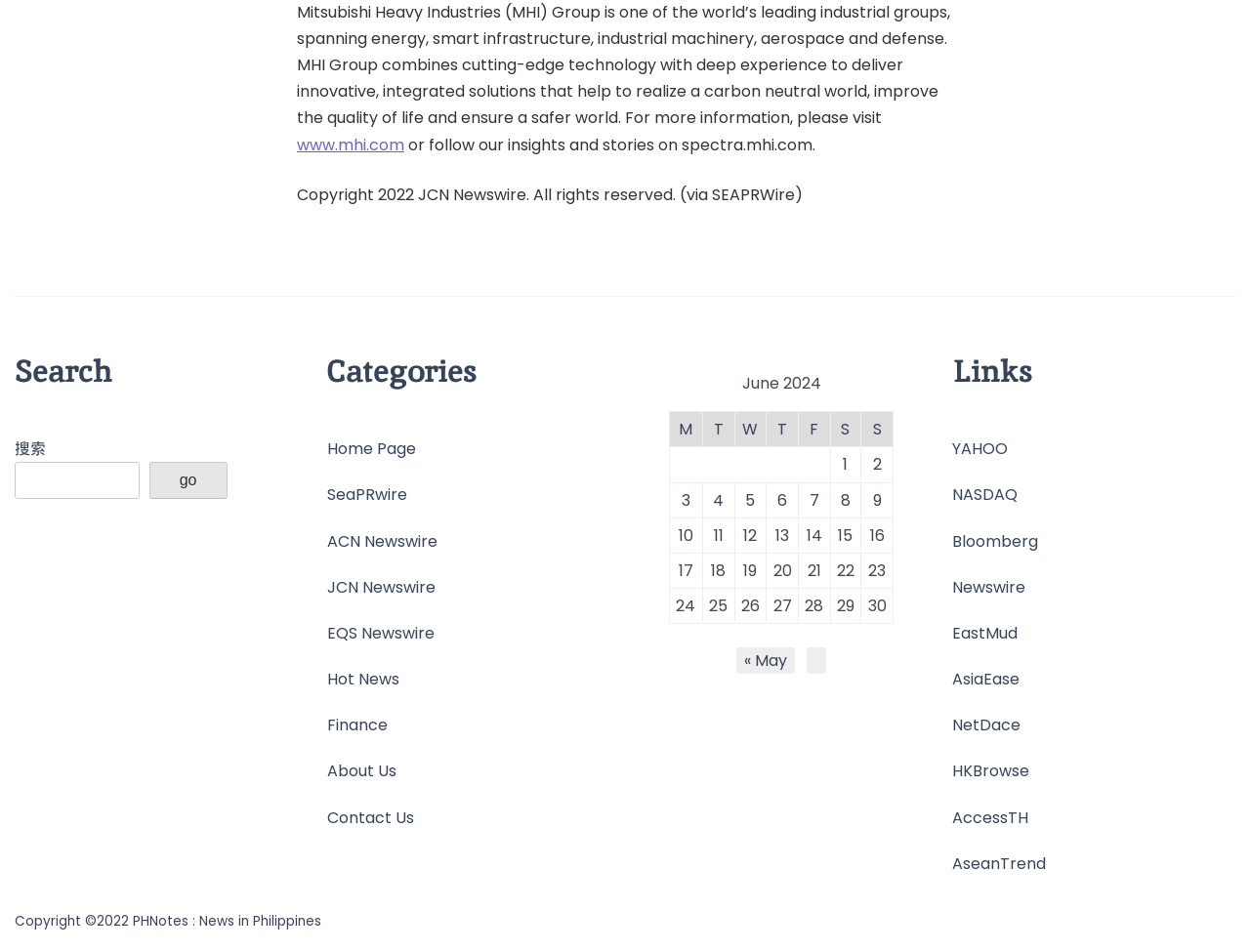What is the purpose of the search box?
Utilize the image to construct a detailed and well-explained answer.

The search box is located under the 'Search' heading and has a 'go' button next to it, indicating that it is used to search for posts or content on the webpage.